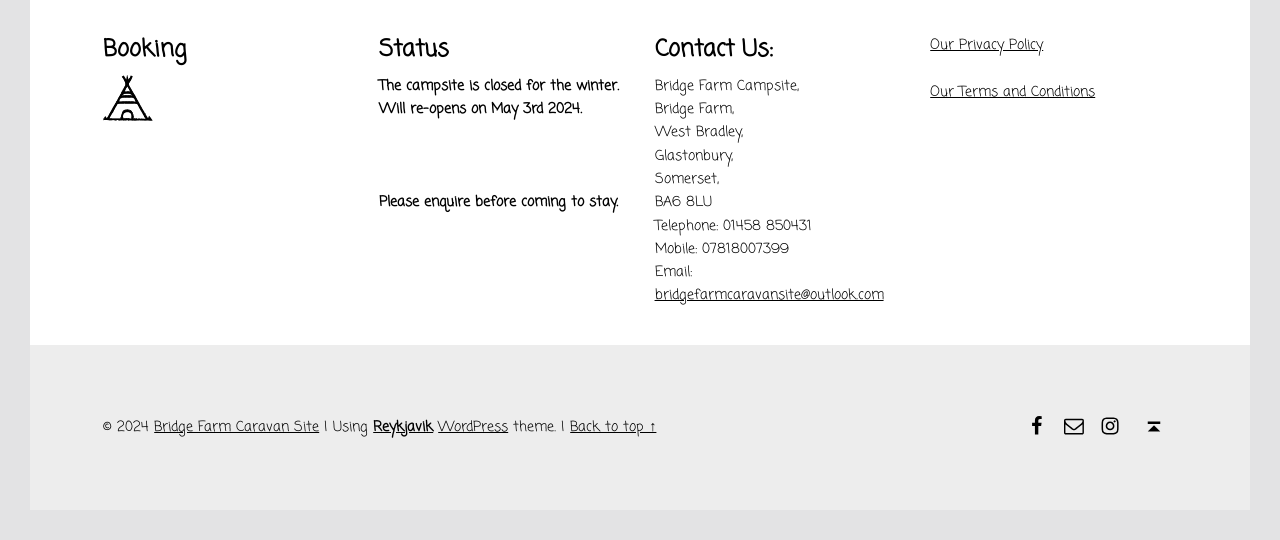Determine the bounding box coordinates for the area that needs to be clicked to fulfill this task: "Go to 'Bridge Farm Caravan Site'". The coordinates must be given as four float numbers between 0 and 1, i.e., [left, top, right, bottom].

[0.12, 0.77, 0.249, 0.811]